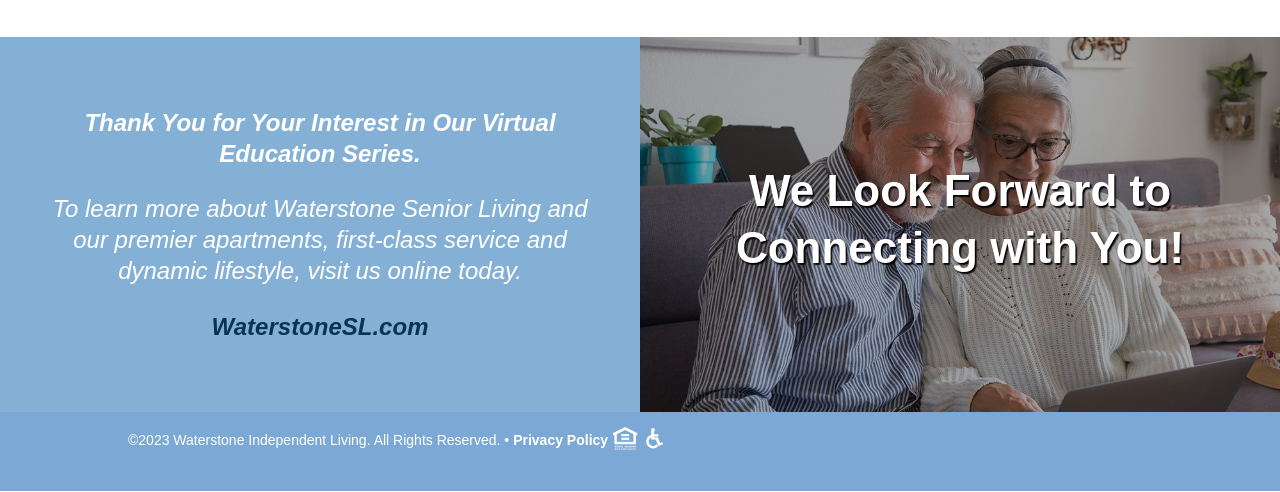What type of image is displayed at the bottom of the page?
Relying on the image, give a concise answer in one word or a brief phrase.

EHO ADA